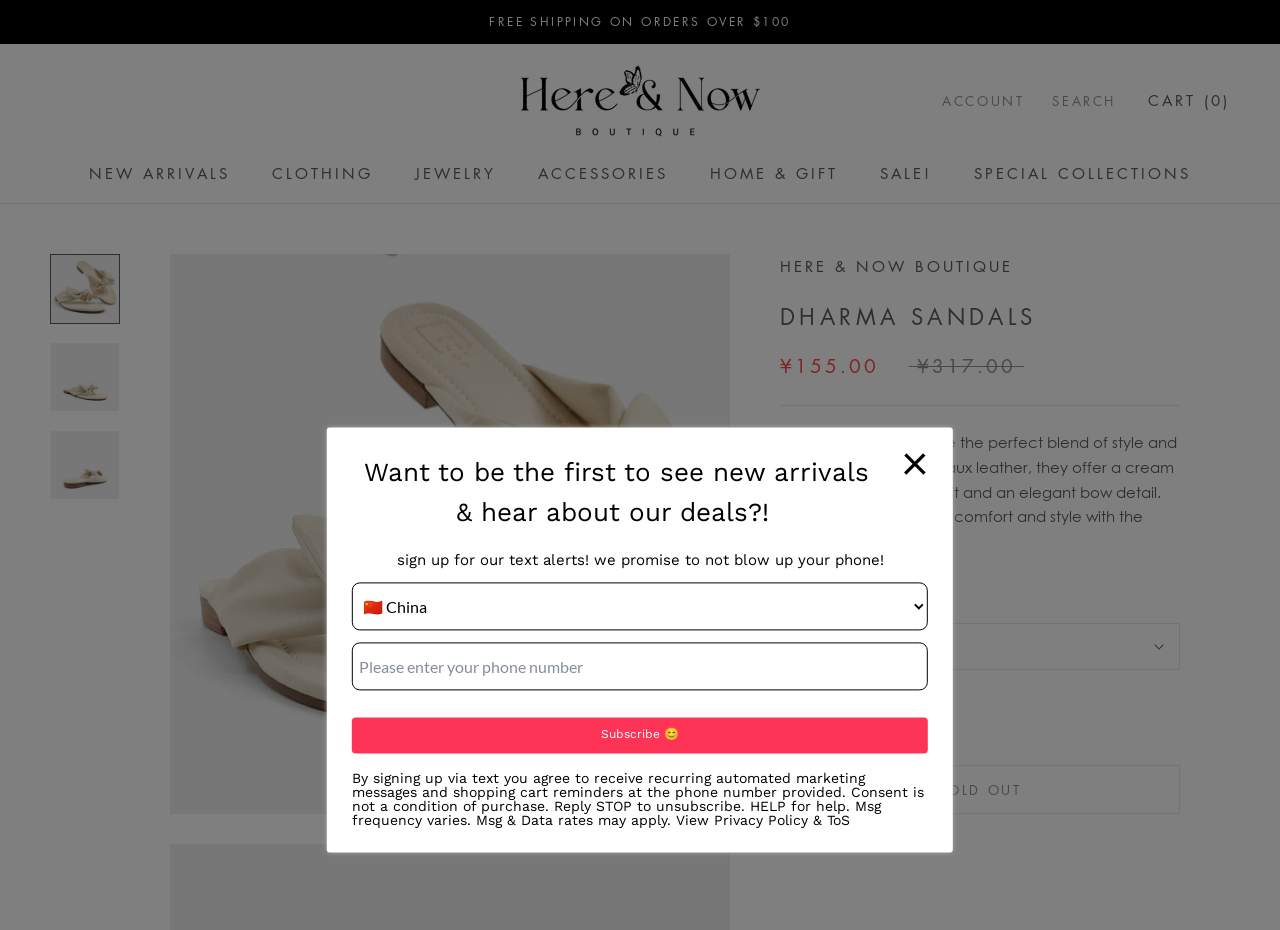Find the bounding box coordinates of the element's region that should be clicked in order to follow the given instruction: "Search for products". The coordinates should consist of four float numbers between 0 and 1, i.e., [left, top, right, bottom].

[0.822, 0.097, 0.872, 0.12]